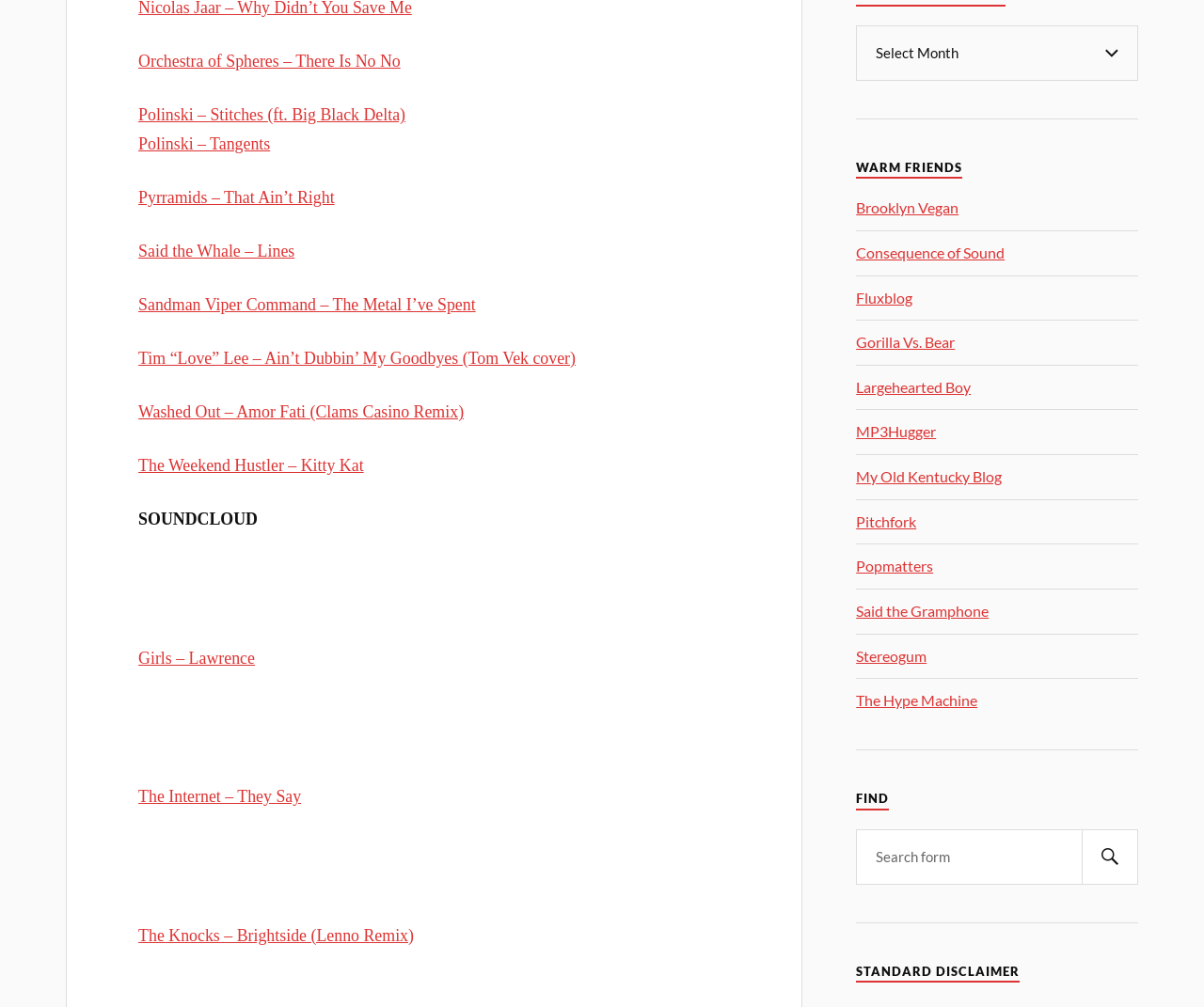Answer the question below in one word or phrase:
How many plugin objects are there?

3